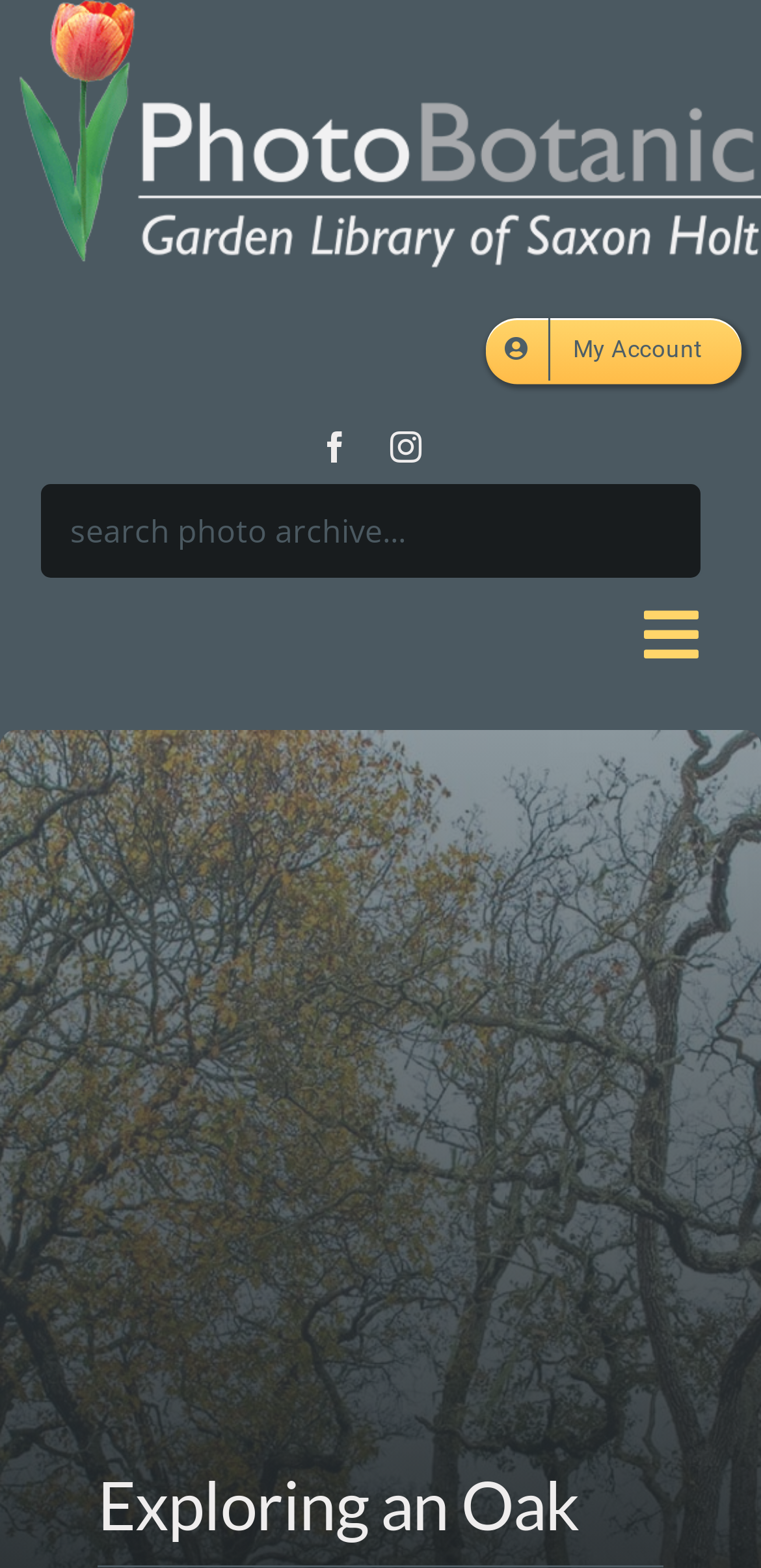Please find the top heading of the webpage and generate its text.

Exploring an Oak